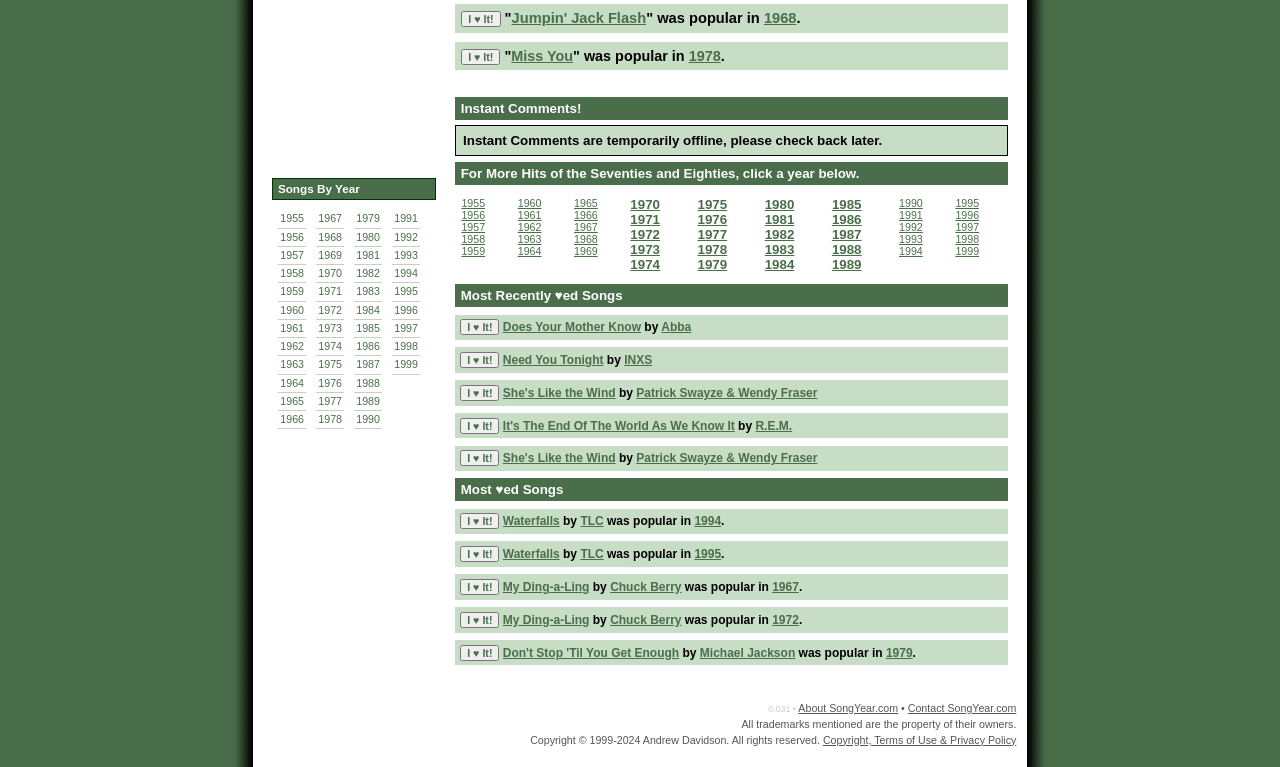Predict the bounding box for the UI component with the following description: "Contact SongYear.com".

[0.709, 0.915, 0.794, 0.931]